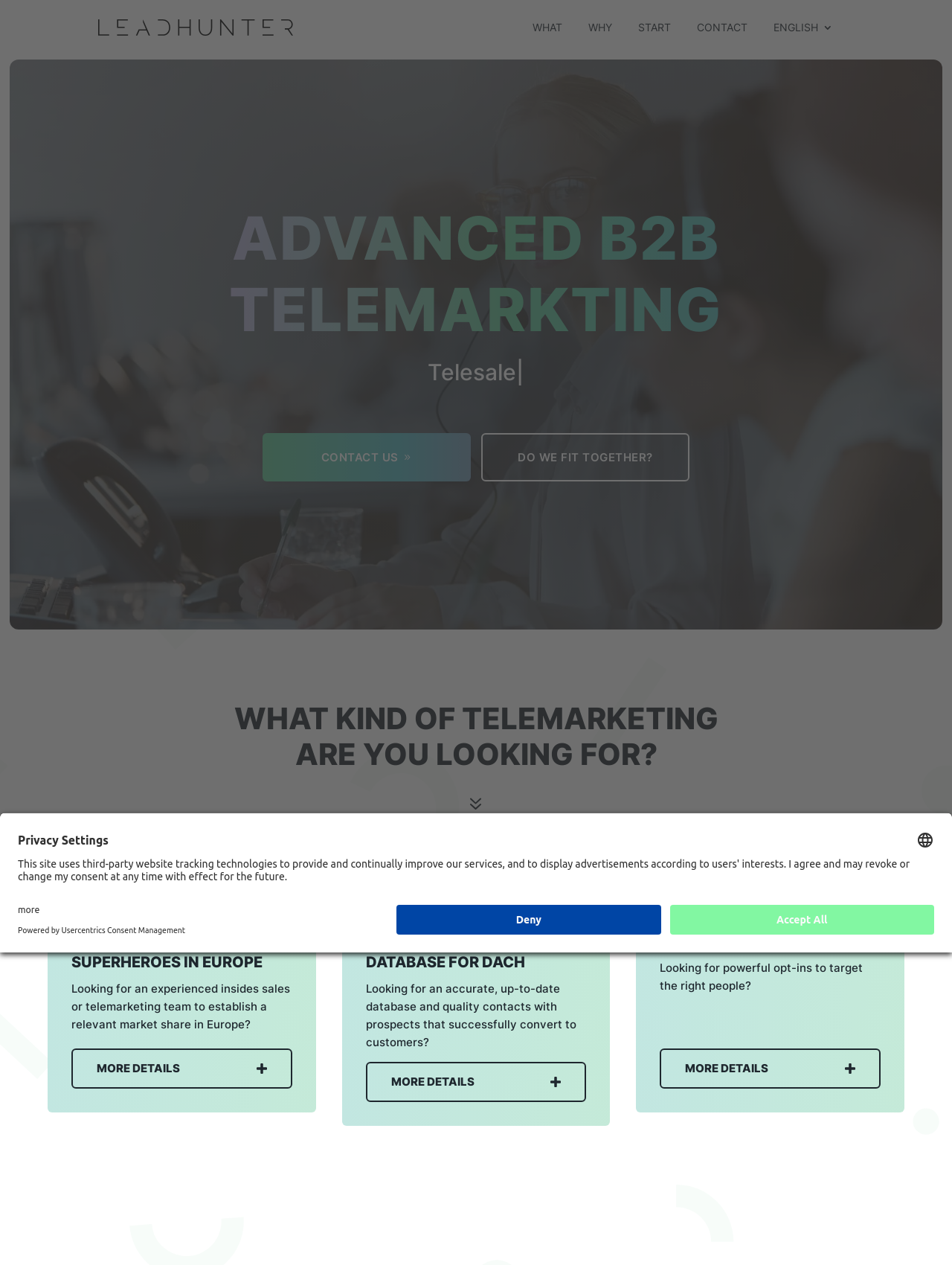How many links are there in the top navigation bar?
Please provide a single word or phrase as your answer based on the screenshot.

5